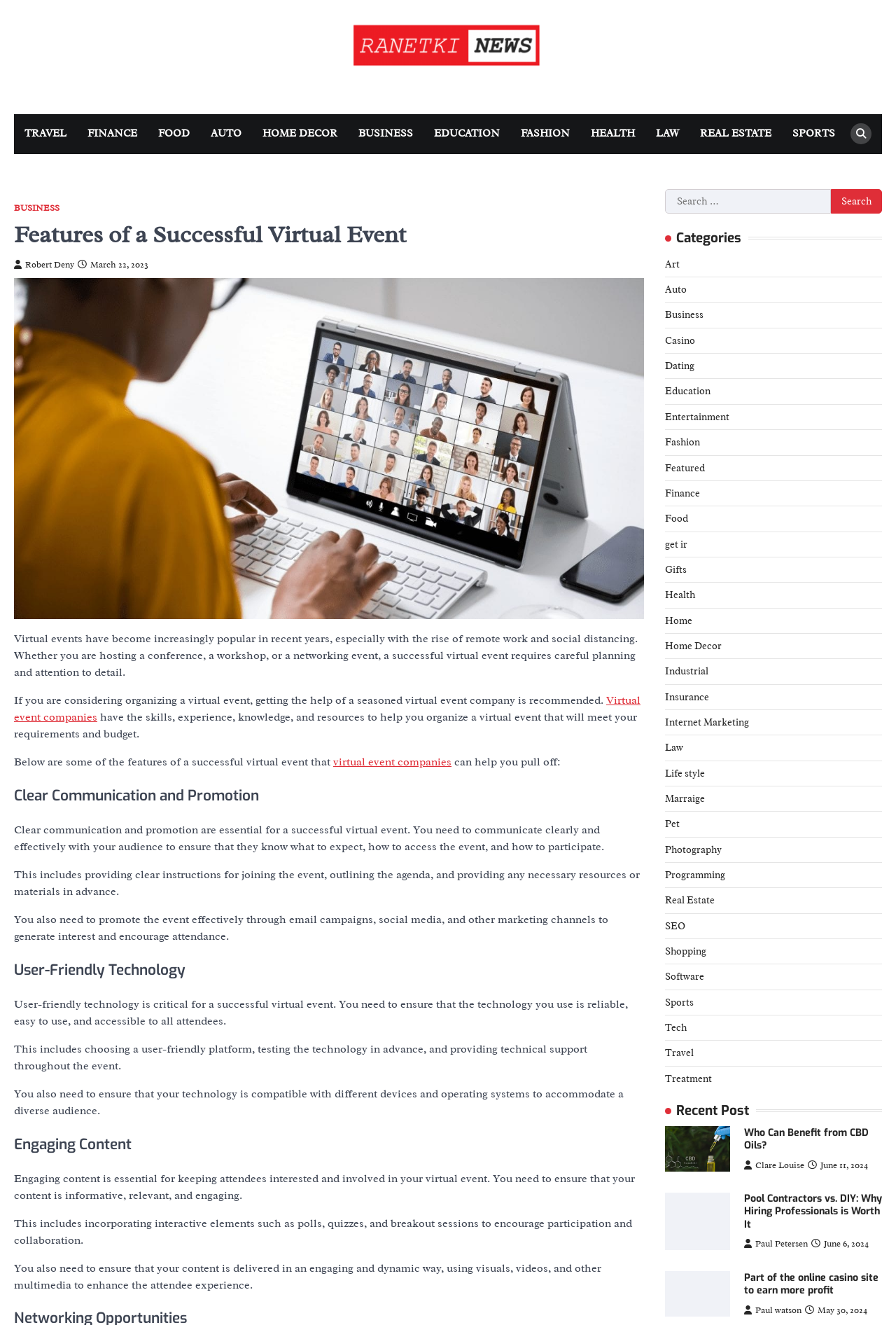What is essential for a successful virtual event?
Please use the image to deliver a detailed and complete answer.

The article highlights the importance of clear communication and promotion for a successful virtual event, stating that 'Clear communication and promotion are essential for a successful virtual event.' and explaining the reasons why.